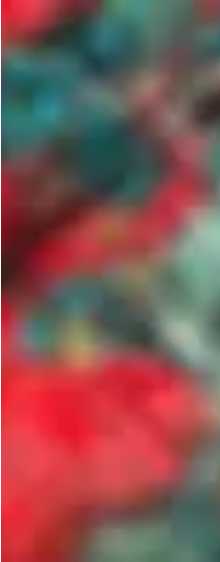Offer a detailed narrative of the image's content.

This image showcases a vibrant and abstract close-up of a colorful texture, predominantly featuring shades of red and teal. The interplay of colors creates a visually striking pattern that suggests a lively and dynamic feel. This visual element is part of a larger collection displayed in the "Matrix gallery" section of the webpage, specifically highlighting a product or artistic expression from the brand "Always Sweet." The artistic arrangement indicates a focus on quality and creativity, aligning with the brand's commitment to offering visually appealing products in every bite.